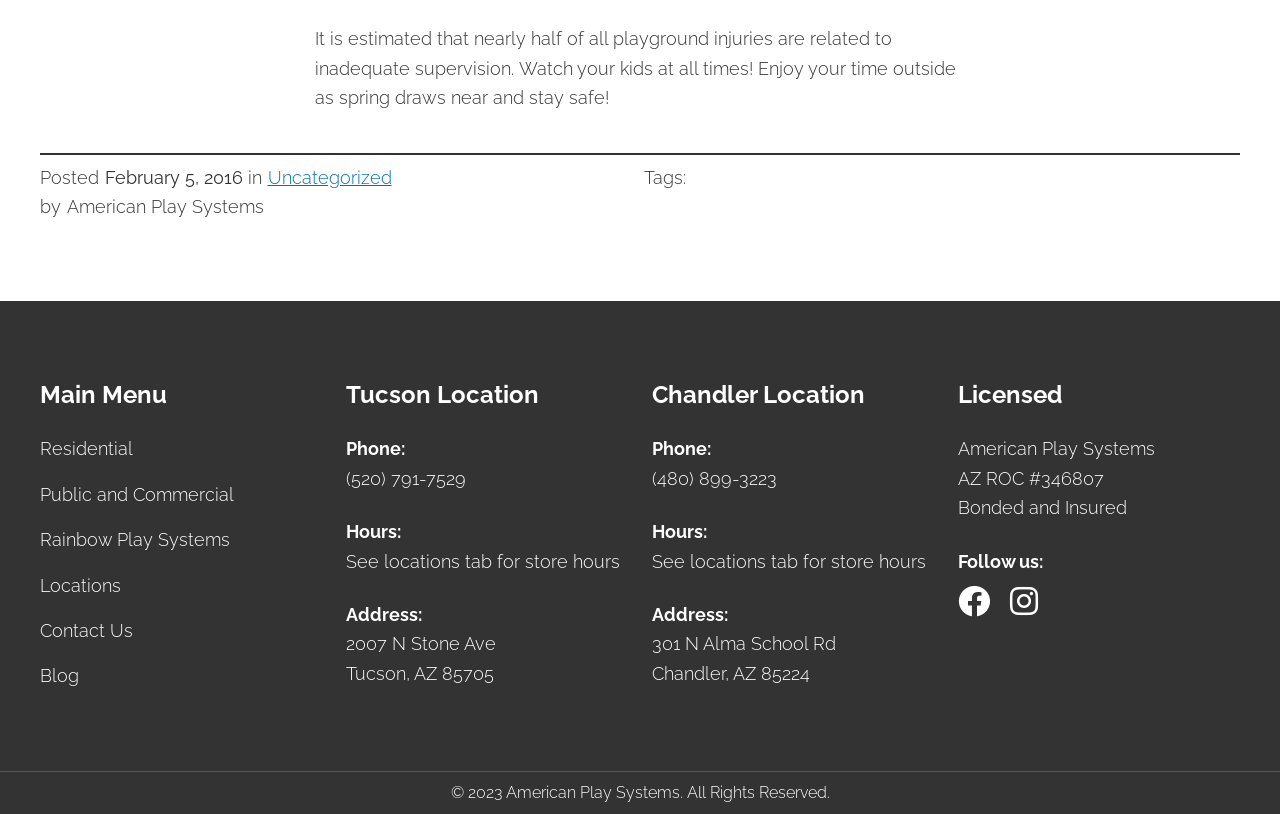Please identify the bounding box coordinates of the element on the webpage that should be clicked to follow this instruction: "Click on the Twitter link". The bounding box coordinates should be given as four float numbers between 0 and 1, formatted as [left, top, right, bottom].

[0.789, 0.708, 0.811, 0.771]